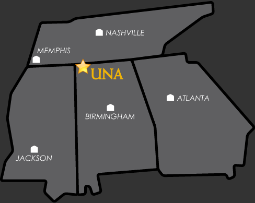What is the purpose of this map?
Using the image, respond with a single word or phrase.

Navigational reference